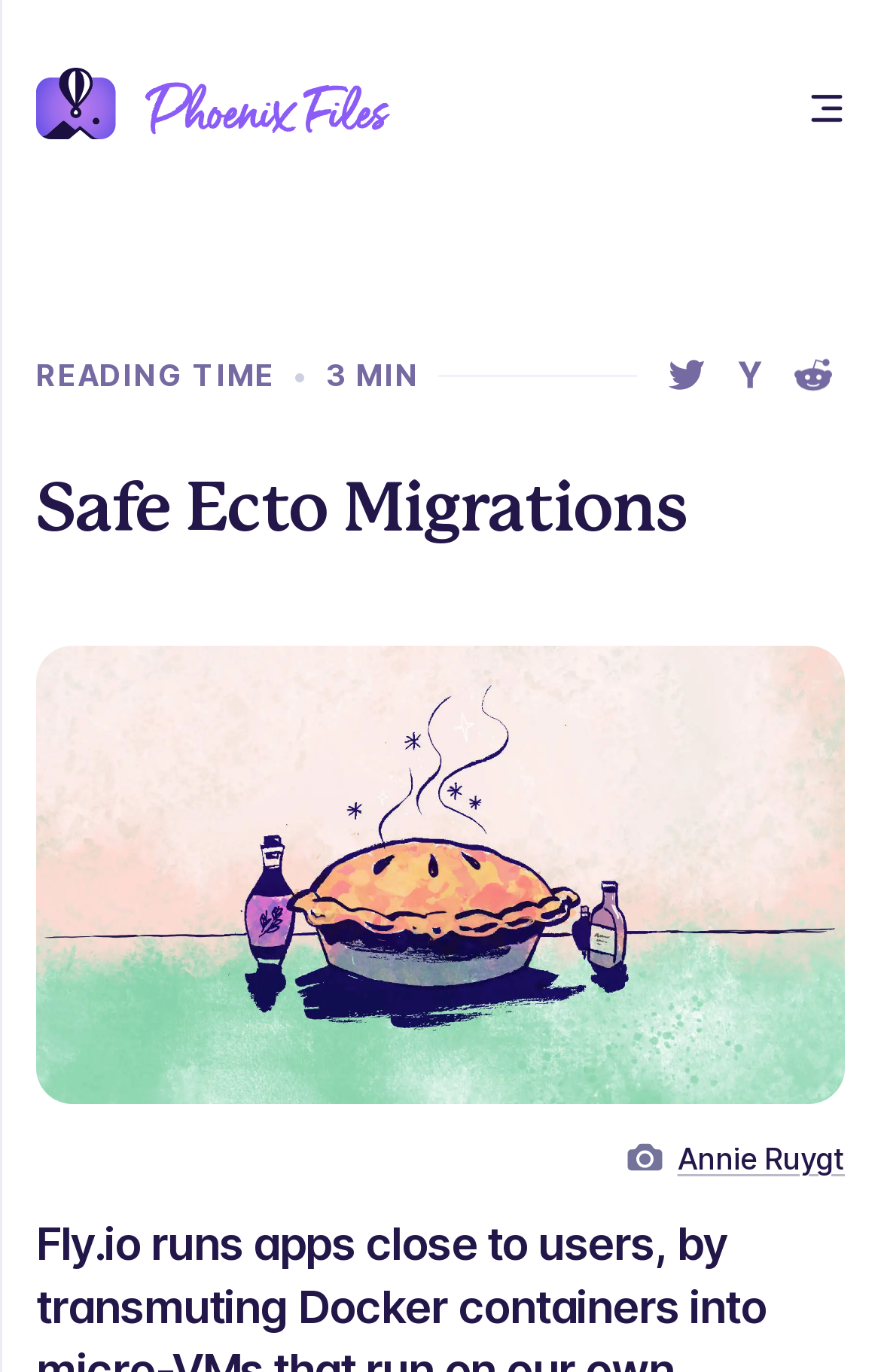Can you locate the main headline on this webpage and provide its text content?

Safe Ecto Migrations